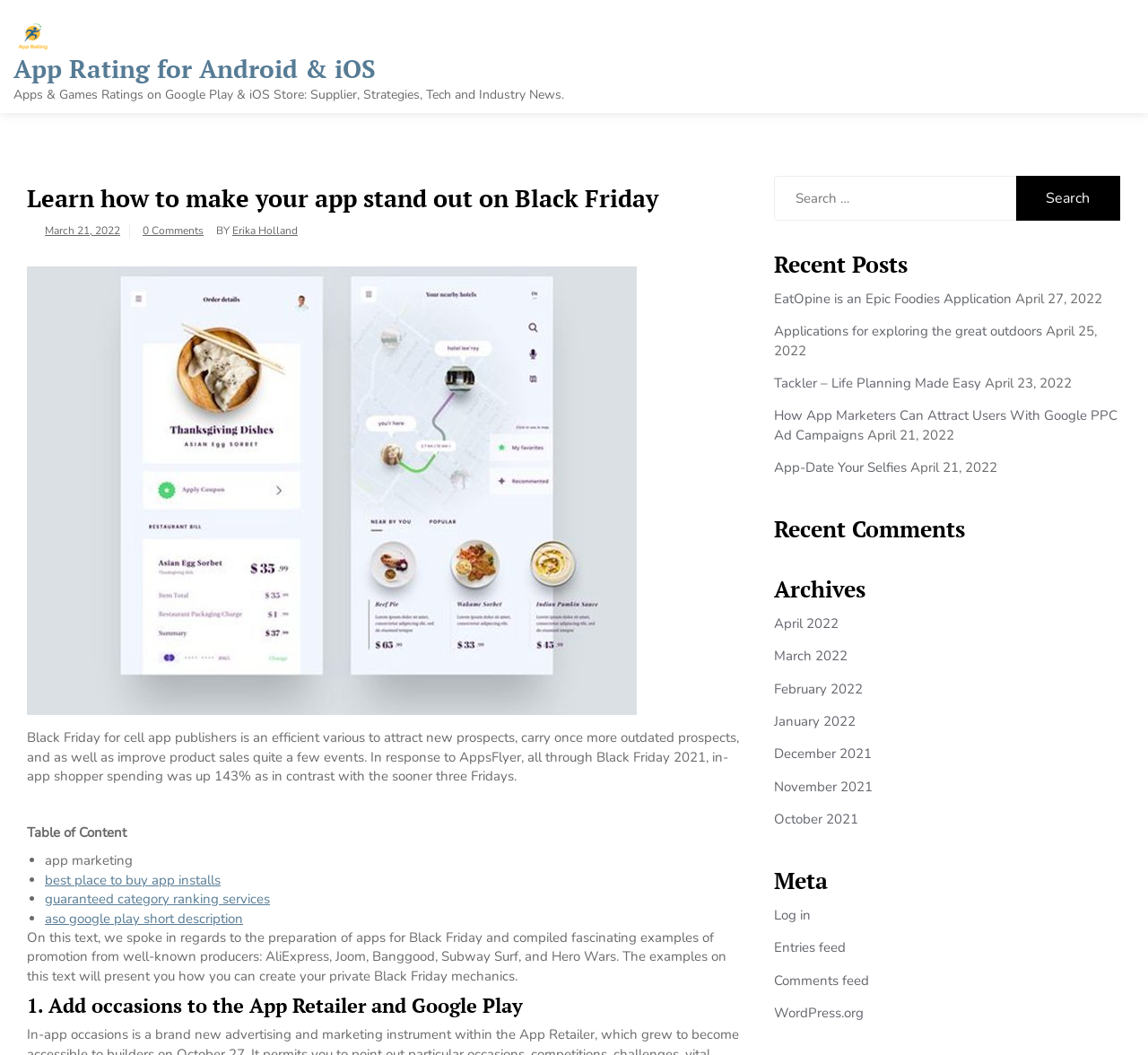What is the topic of the article?
Based on the visual, give a brief answer using one word or a short phrase.

Black Friday for app publishers